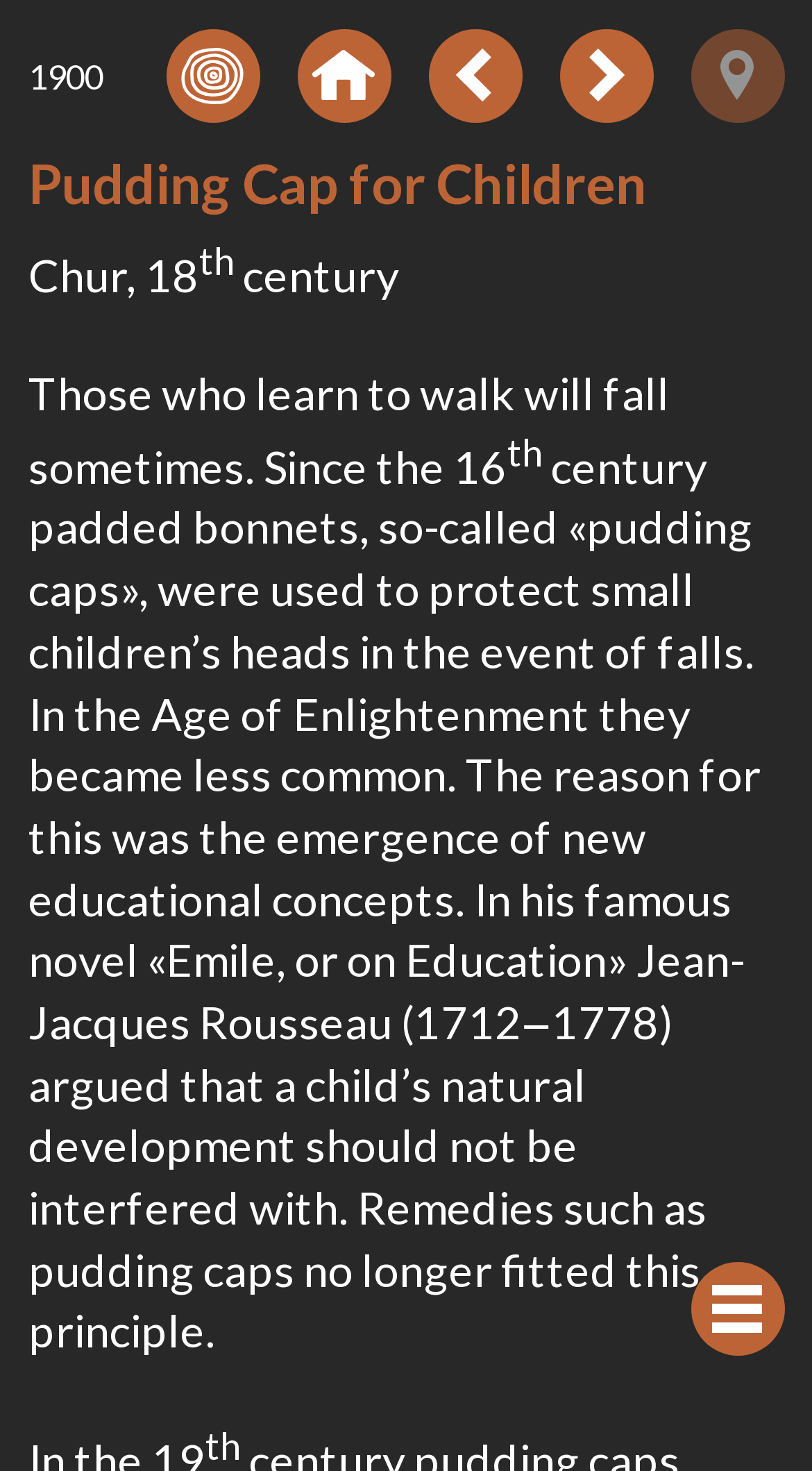Who argued against the use of pudding caps?
Refer to the image and answer the question using a single word or phrase.

Jean-Jacques Rousseau